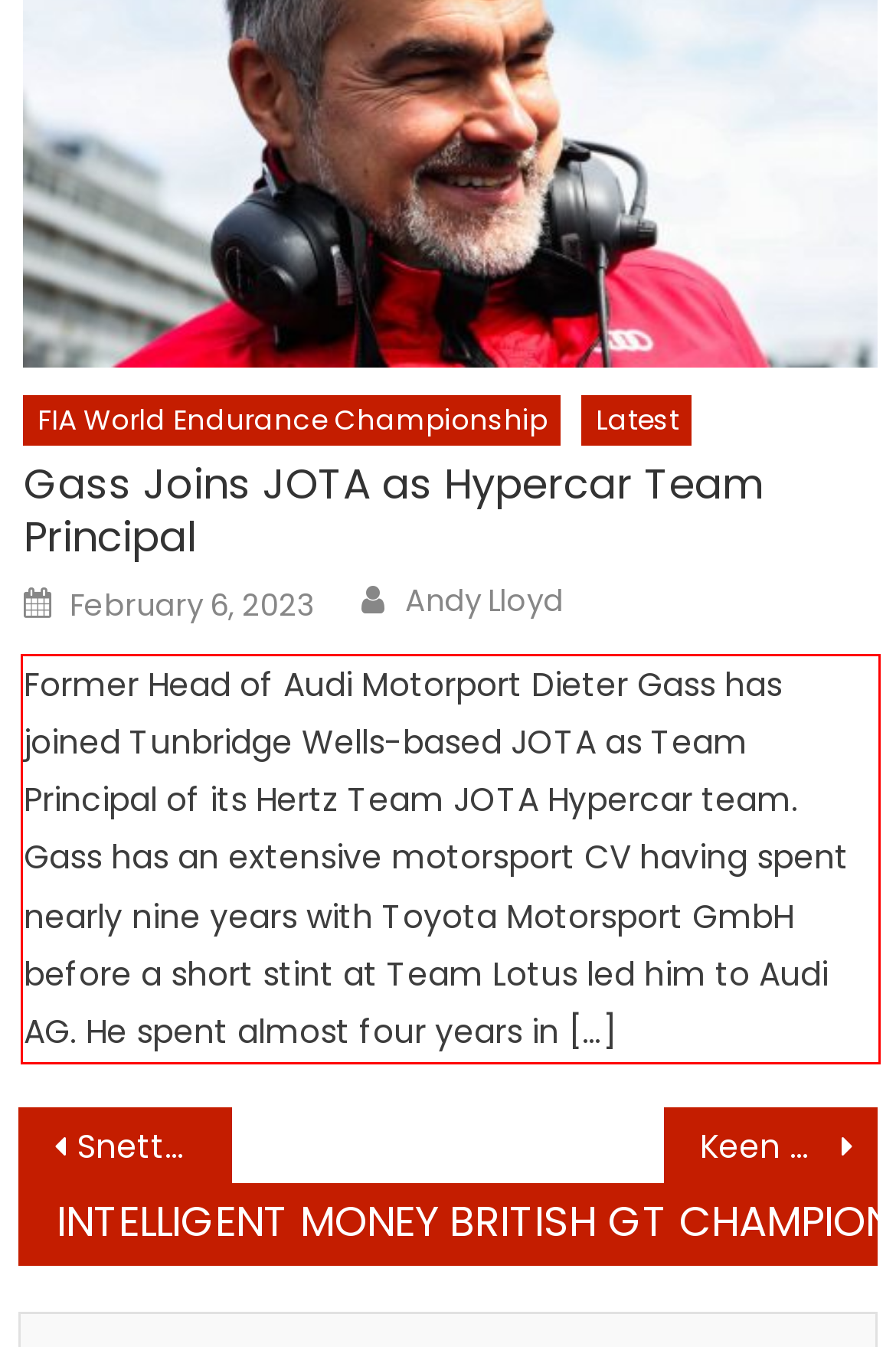Analyze the screenshot of the webpage and extract the text from the UI element that is inside the red bounding box.

Former Head of Audi Motorport Dieter Gass has joined Tunbridge Wells-based JOTA as Team Principal of its Hertz Team JOTA Hypercar team. Gass has an extensive motorsport CV having spent nearly nine years with Toyota Motorsport GmbH before a short stint at Team Lotus led him to Audi AG. He spent almost four years in […]